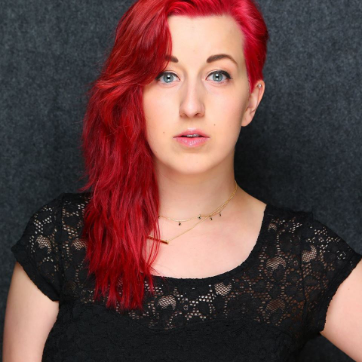Describe all the important aspects and features visible in the image.

This image features a person with striking red hair, styled in loose waves. They are wearing a black lace top that adds a touch of elegance to their appearance. The background is a soft gray, providing a neutral contrast that highlights their features. With a direct gaze and a poised expression, they convey confidence and artistic flair. The image captures a moment of intensity and is likely part of a creative portfolio or promotional material. Overall, this portrait exudes a vibrant and bold aesthetic.